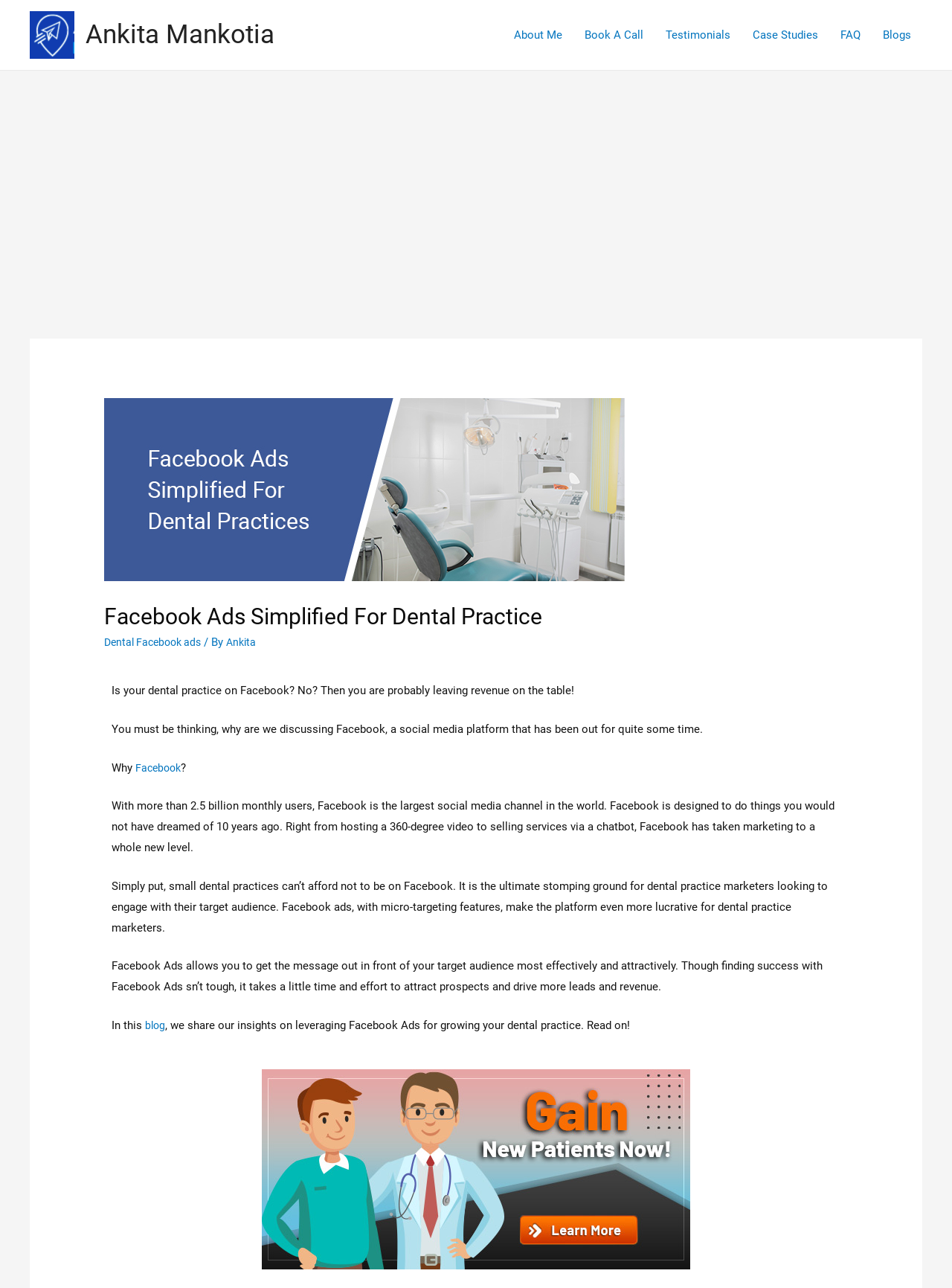Please specify the bounding box coordinates of the clickable region to carry out the following instruction: "Learn more about Dental Facebook ads". The coordinates should be four float numbers between 0 and 1, in the format [left, top, right, bottom].

[0.109, 0.493, 0.22, 0.504]